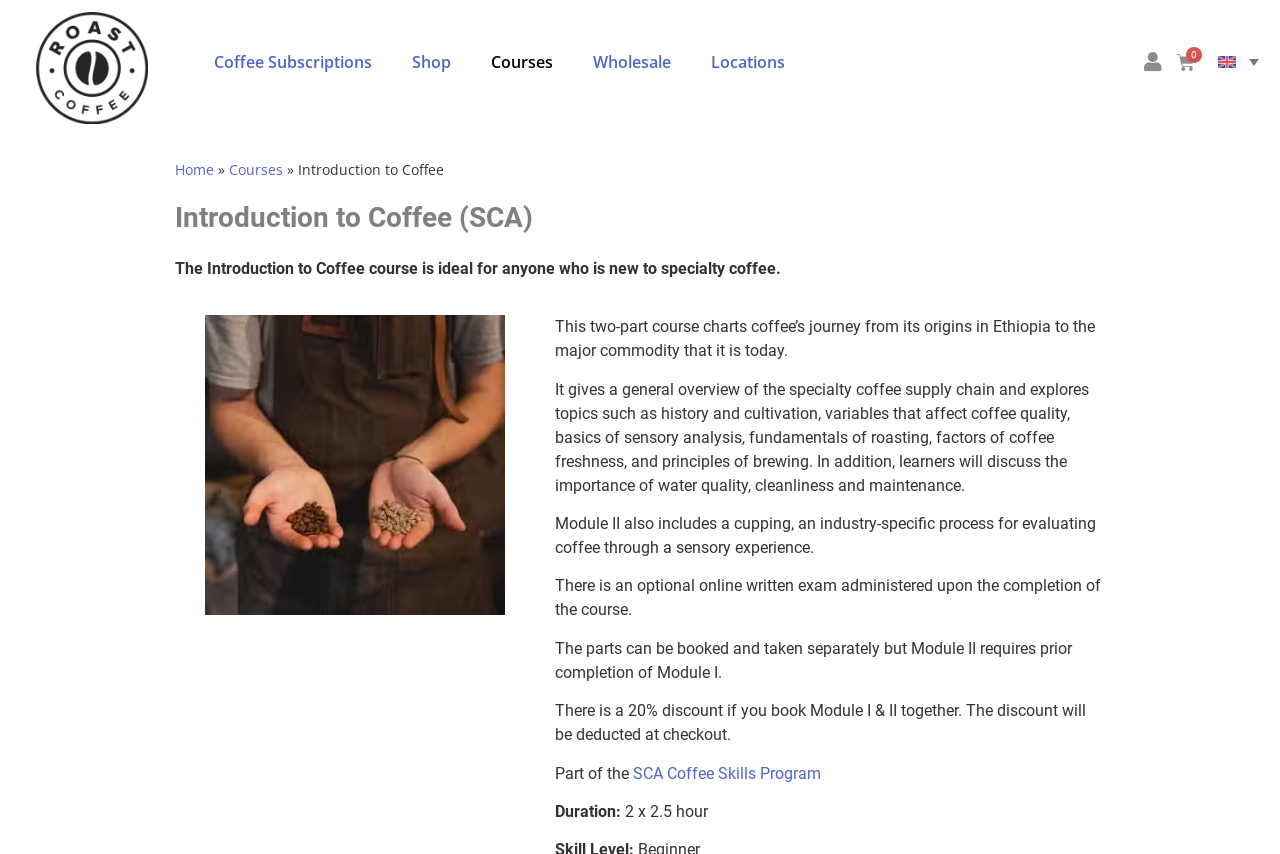Based on the element description: "€0,00 0 Cart", identify the UI element and provide its bounding box coordinates. Use four float numbers between 0 and 1, [left, top, right, bottom].

[0.915, 0.063, 0.934, 0.084]